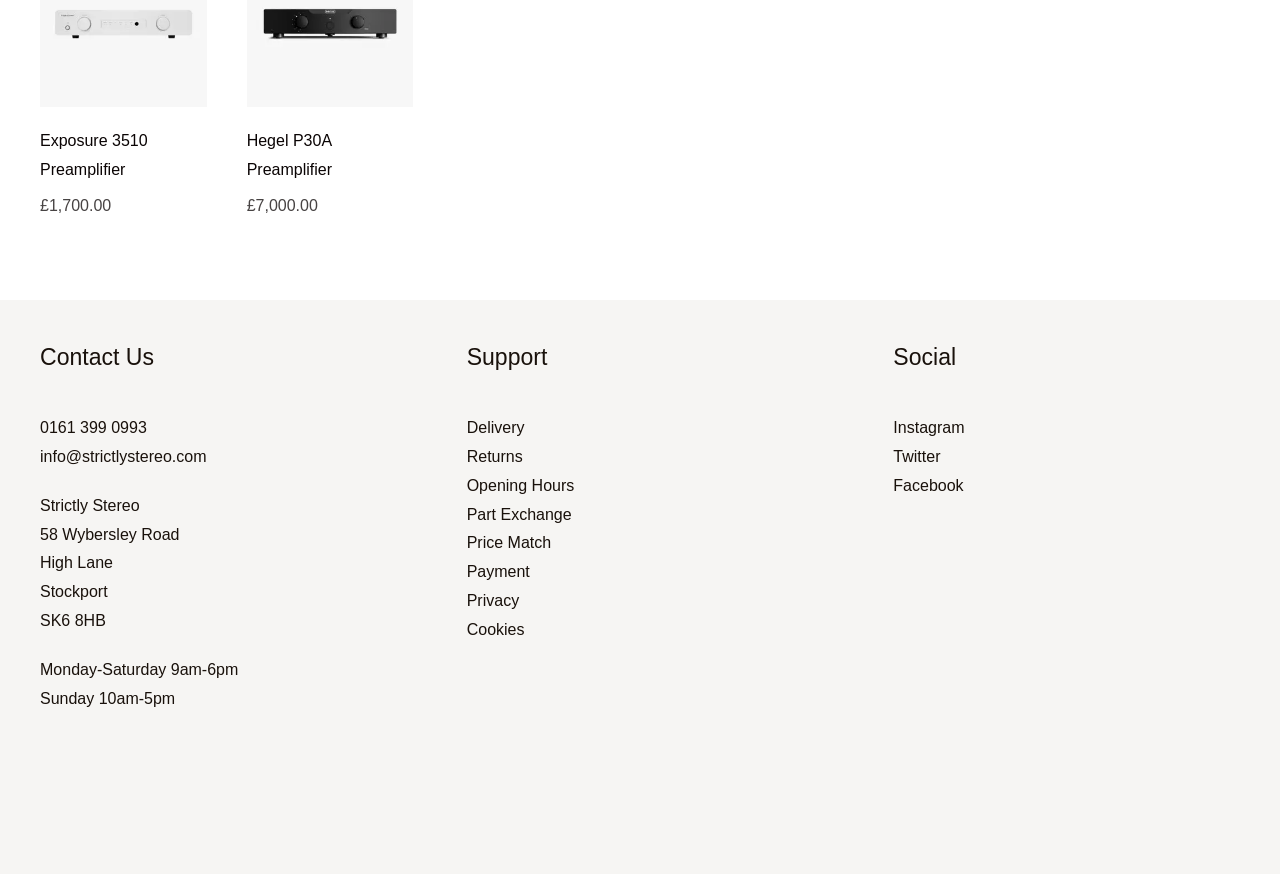Using the provided description: "0161 399 0993", find the bounding box coordinates of the corresponding UI element. The output should be four float numbers between 0 and 1, in the format [left, top, right, bottom].

[0.031, 0.48, 0.115, 0.502]